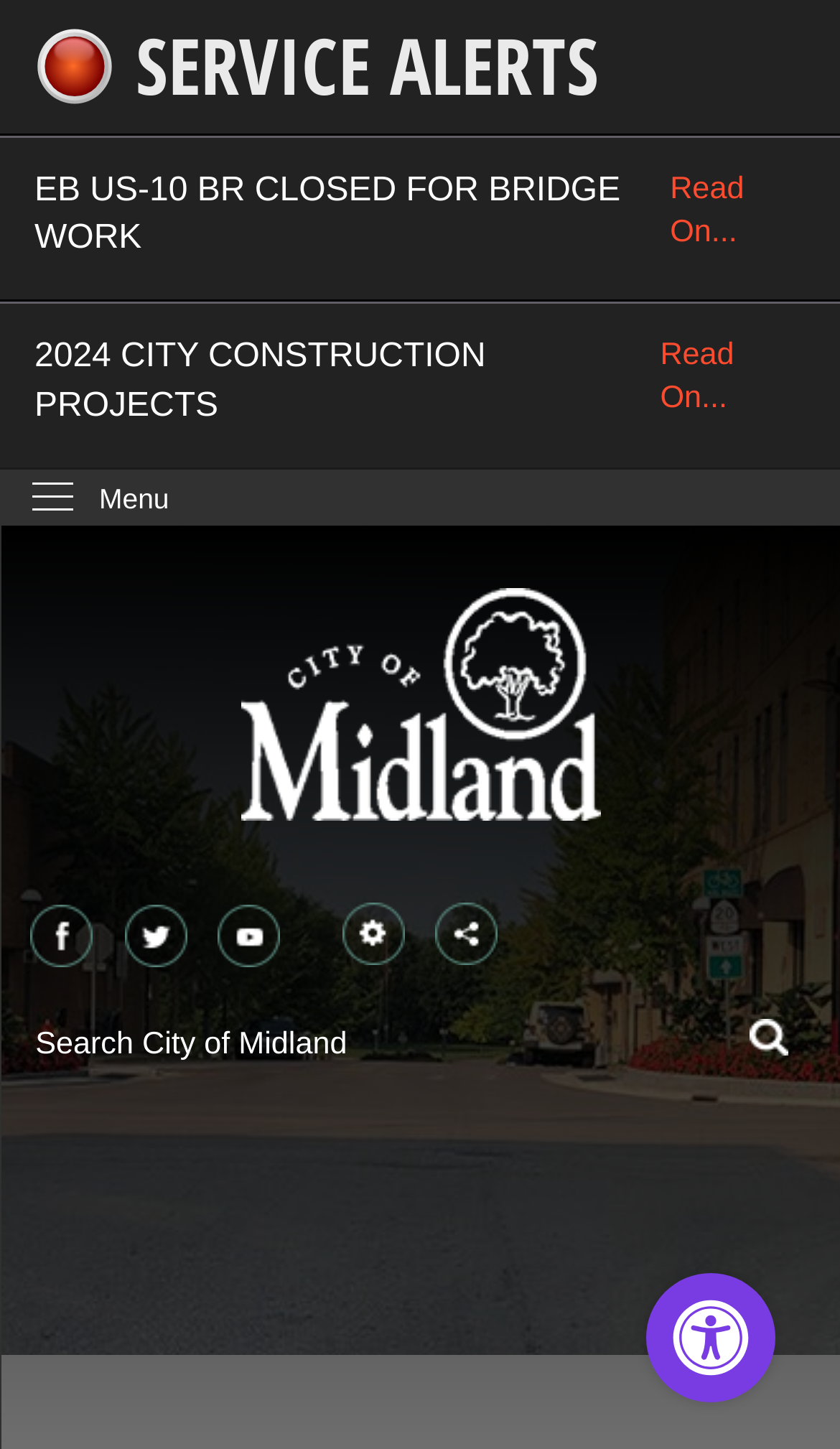What is the name of the city?
Please ensure your answer to the question is detailed and covers all necessary aspects.

The name of the city can be found in the link 'Midland, Michigan homepage' which is located at the top of the page, indicating that the webpage is related to the city of Midland.